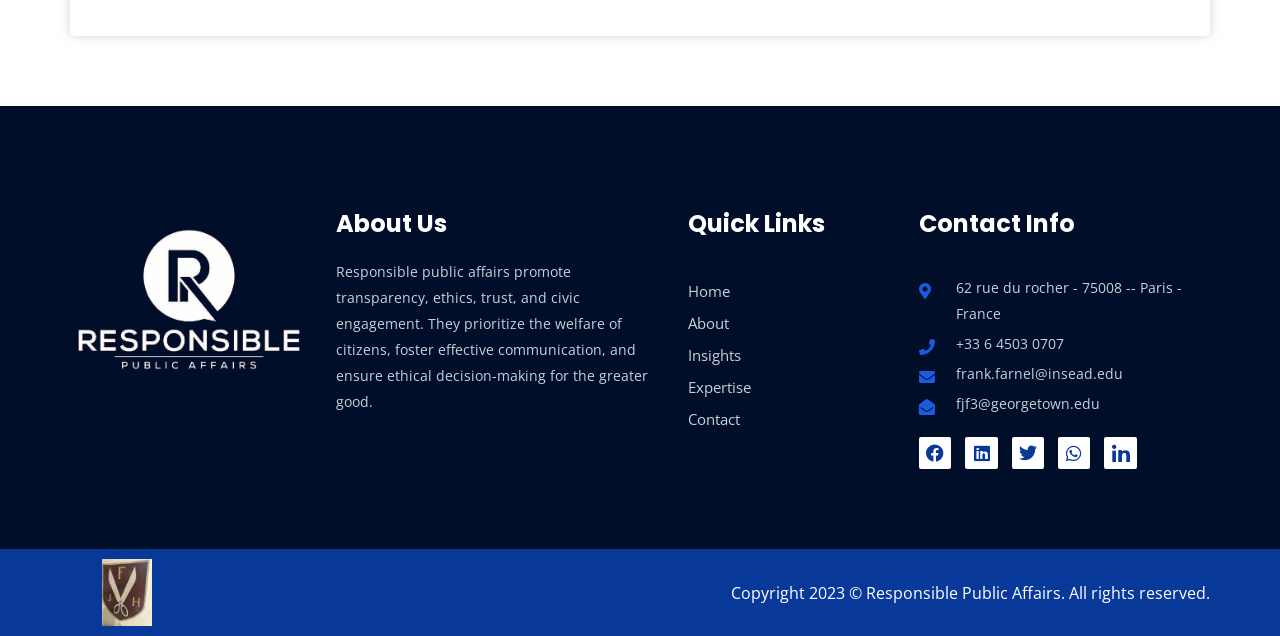Please specify the bounding box coordinates of the element that should be clicked to execute the given instruction: 'Click on the 'Painful Ejaculation: 10 Causes & Treatments for Ejaculatory Pain & Burning' link'. Ensure the coordinates are four float numbers between 0 and 1, expressed as [left, top, right, bottom].

None